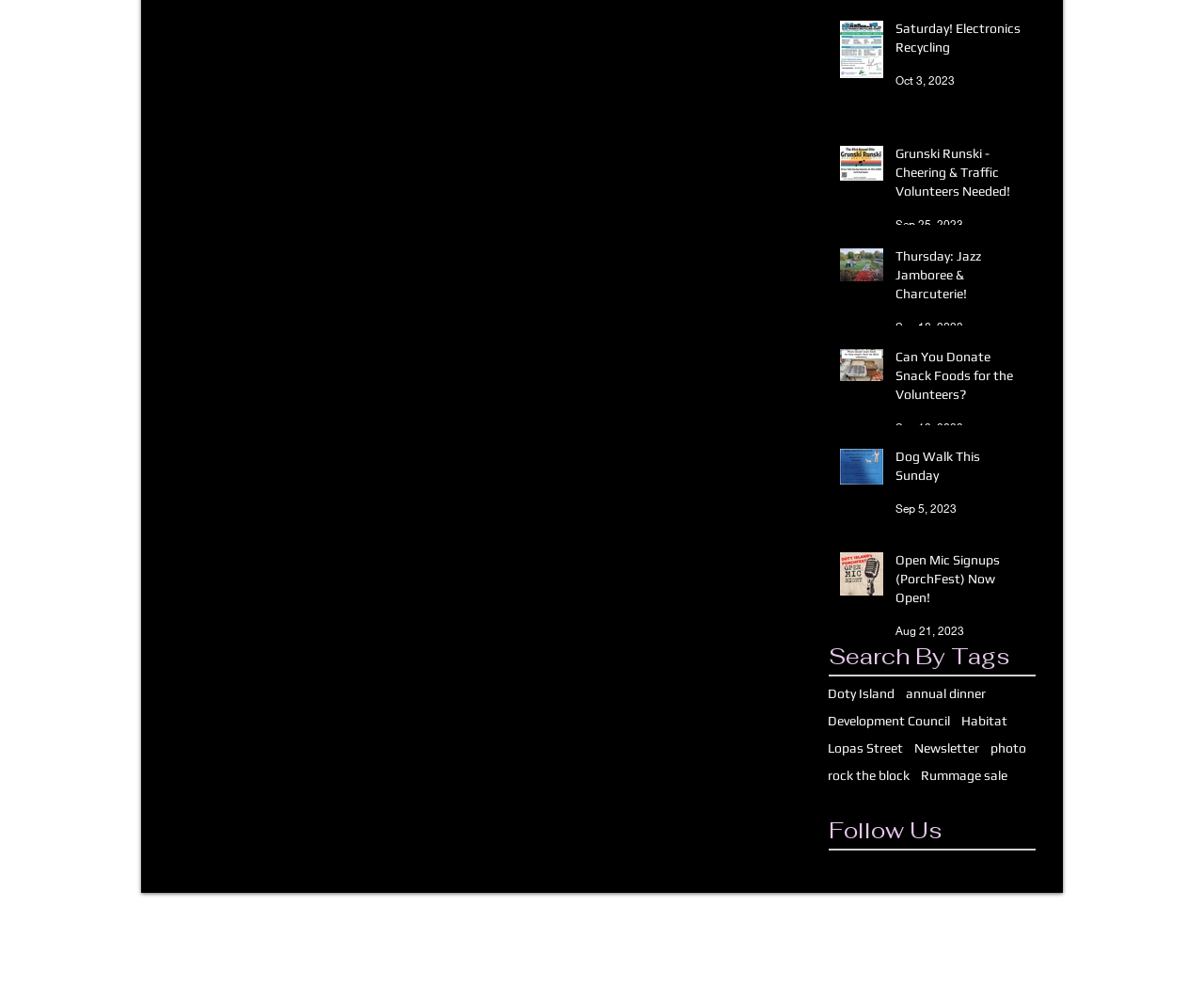Kindly determine the bounding box coordinates for the area that needs to be clicked to execute this instruction: "View Open Mic Signups (PorchFest) Now Open!".

[0.744, 0.56, 0.85, 0.623]